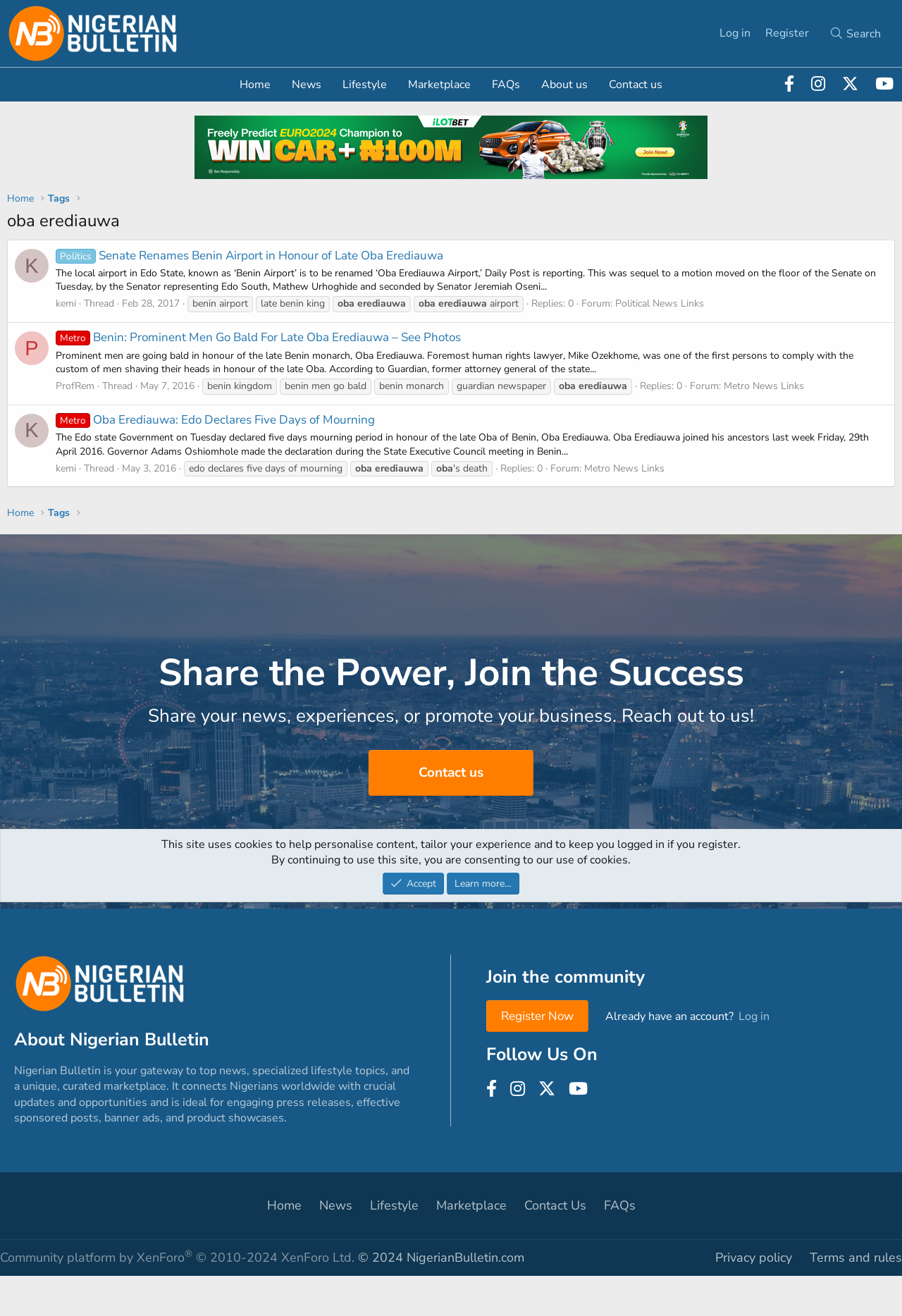Please identify the bounding box coordinates for the region that you need to click to follow this instruction: "Go to Essays".

None